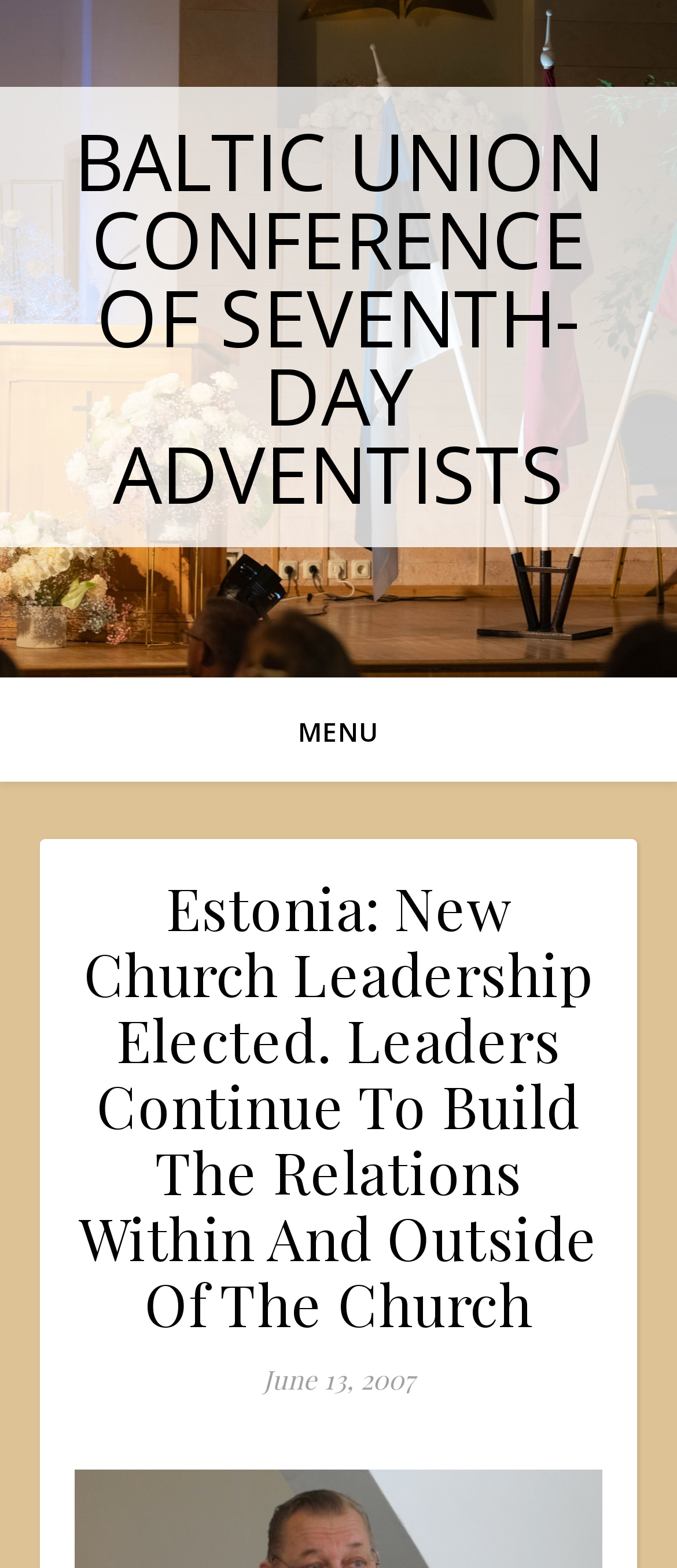Determine the bounding box coordinates (top-left x, top-left y, bottom-right x, bottom-right y) of the UI element described in the following text: Menu

[0.44, 0.455, 0.56, 0.477]